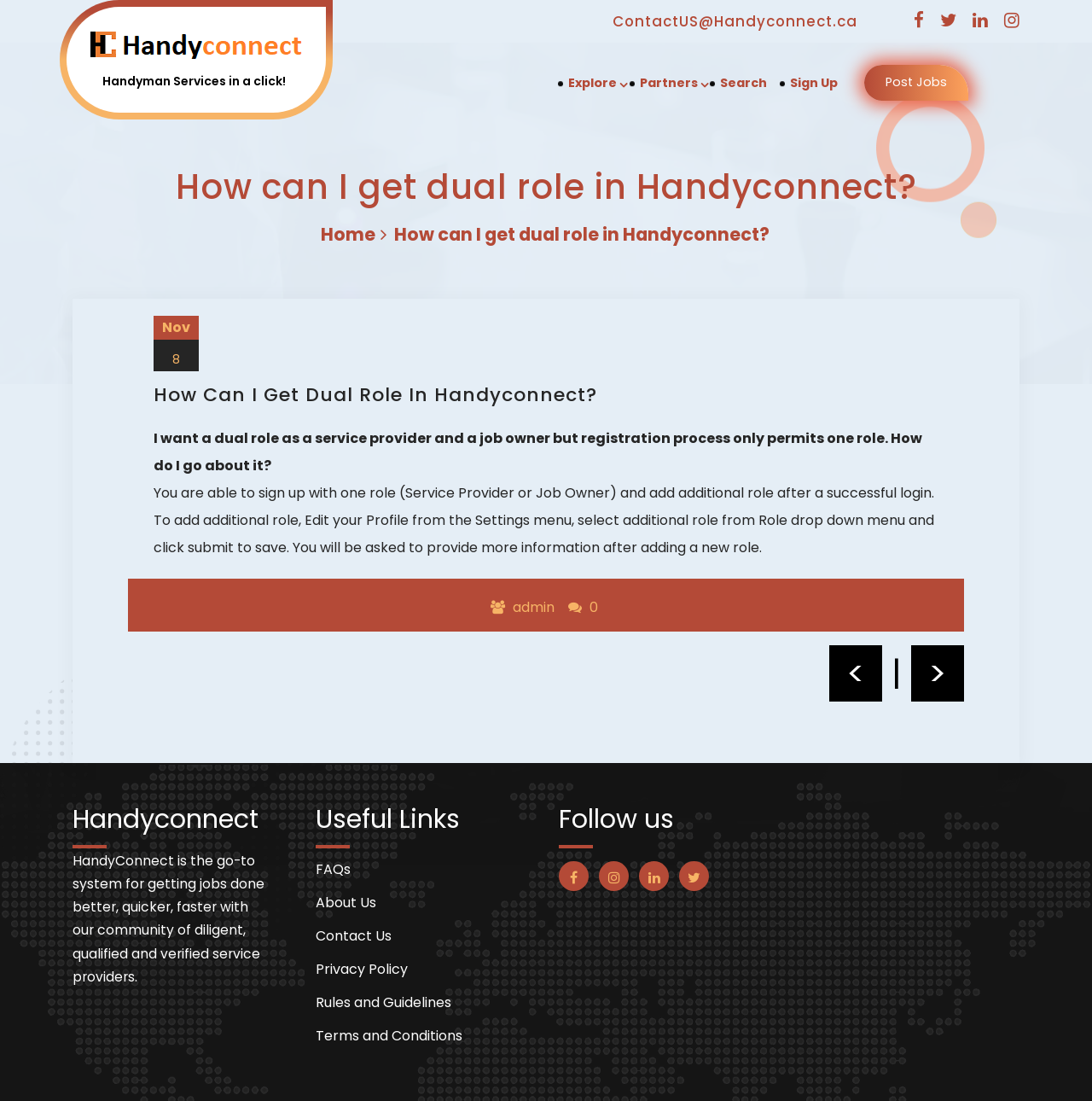Give a concise answer of one word or phrase to the question: 
What are the available social media platforms to follow Handyconnect?

Facebook, Twitter, LinkedIn, Instagram